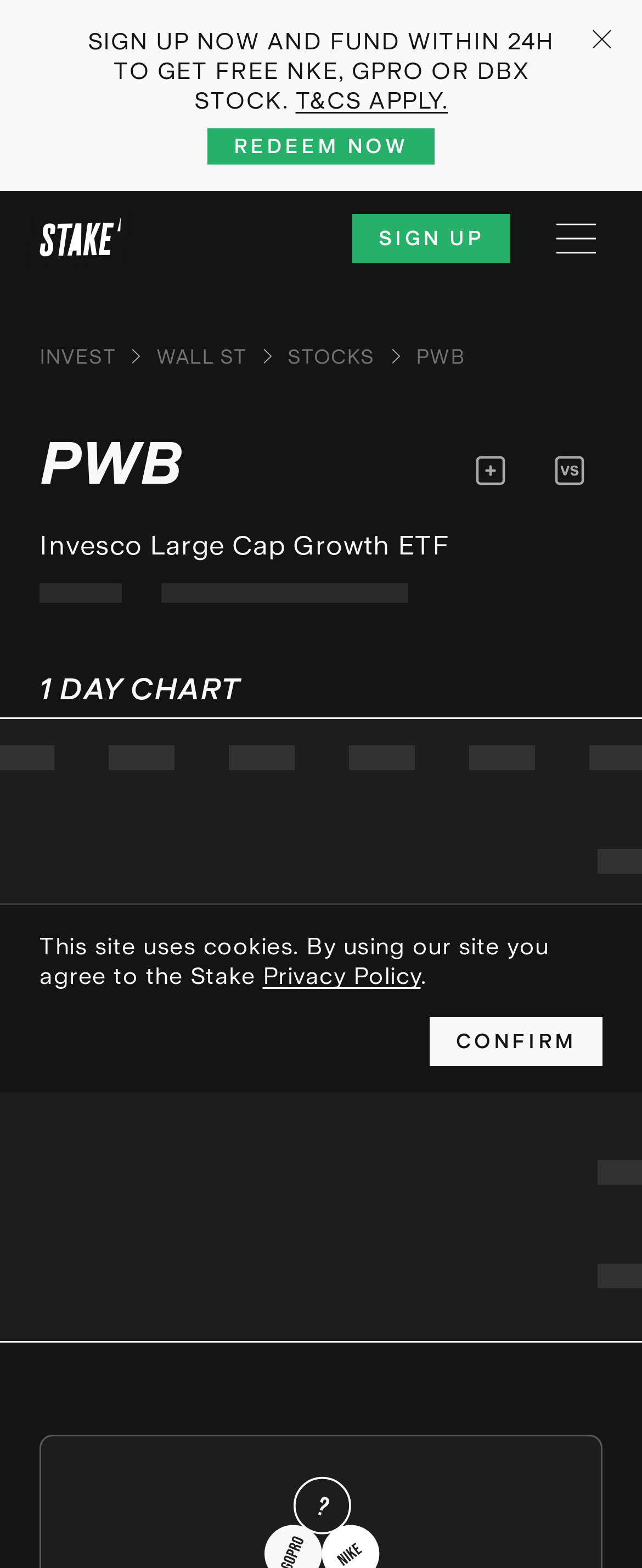Please identify the bounding box coordinates of the element I need to click to follow this instruction: "Open menu".

[0.836, 0.127, 0.959, 0.177]